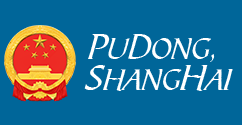Please answer the following question using a single word or phrase: 
What is the font style of the text 'PuDong, SHANGHAI'?

Bold, modern